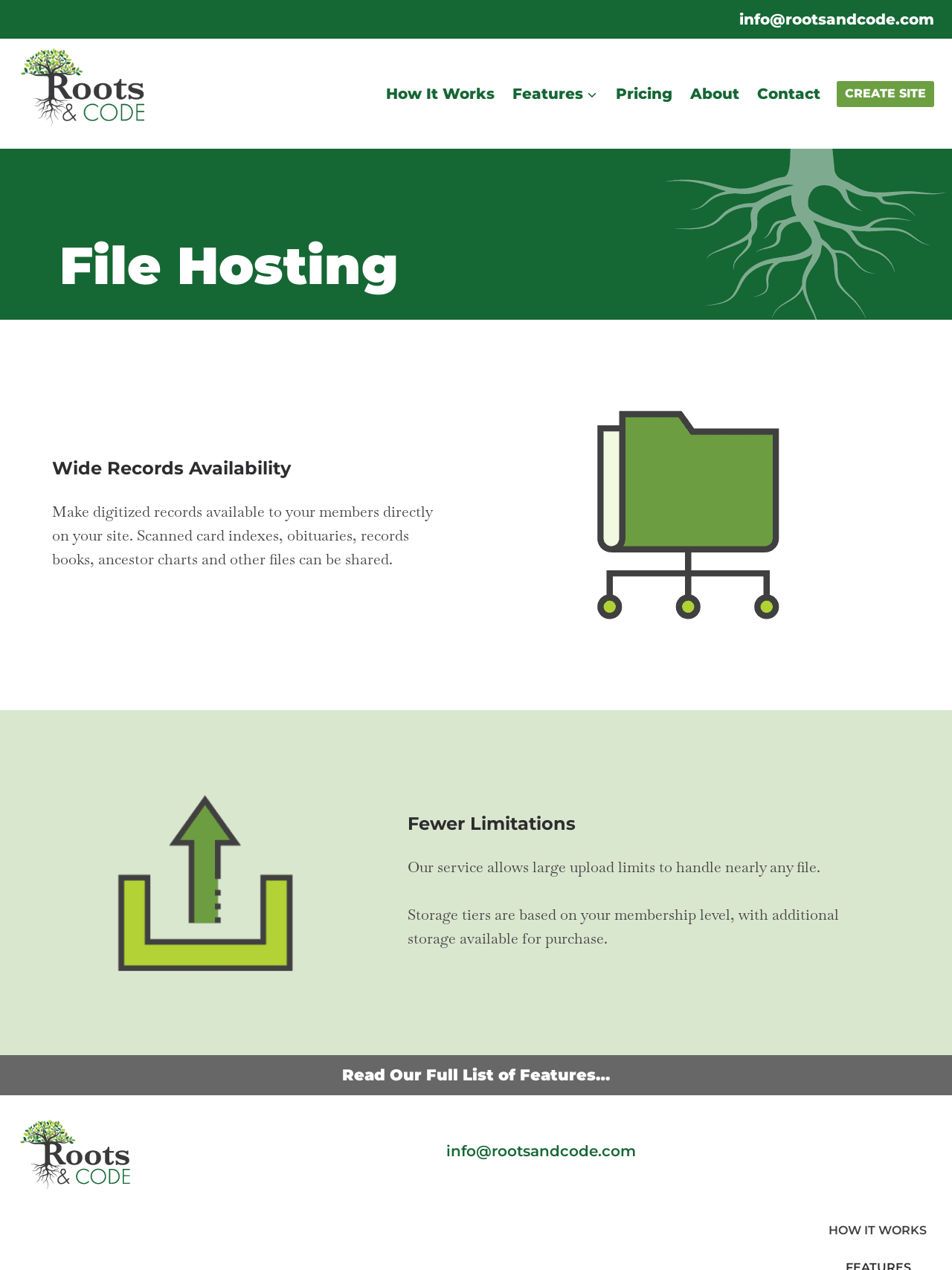Please locate the bounding box coordinates for the element that should be clicked to achieve the following instruction: "Learn how it works". Ensure the coordinates are given as four float numbers between 0 and 1, i.e., [left, top, right, bottom].

[0.396, 0.057, 0.529, 0.09]